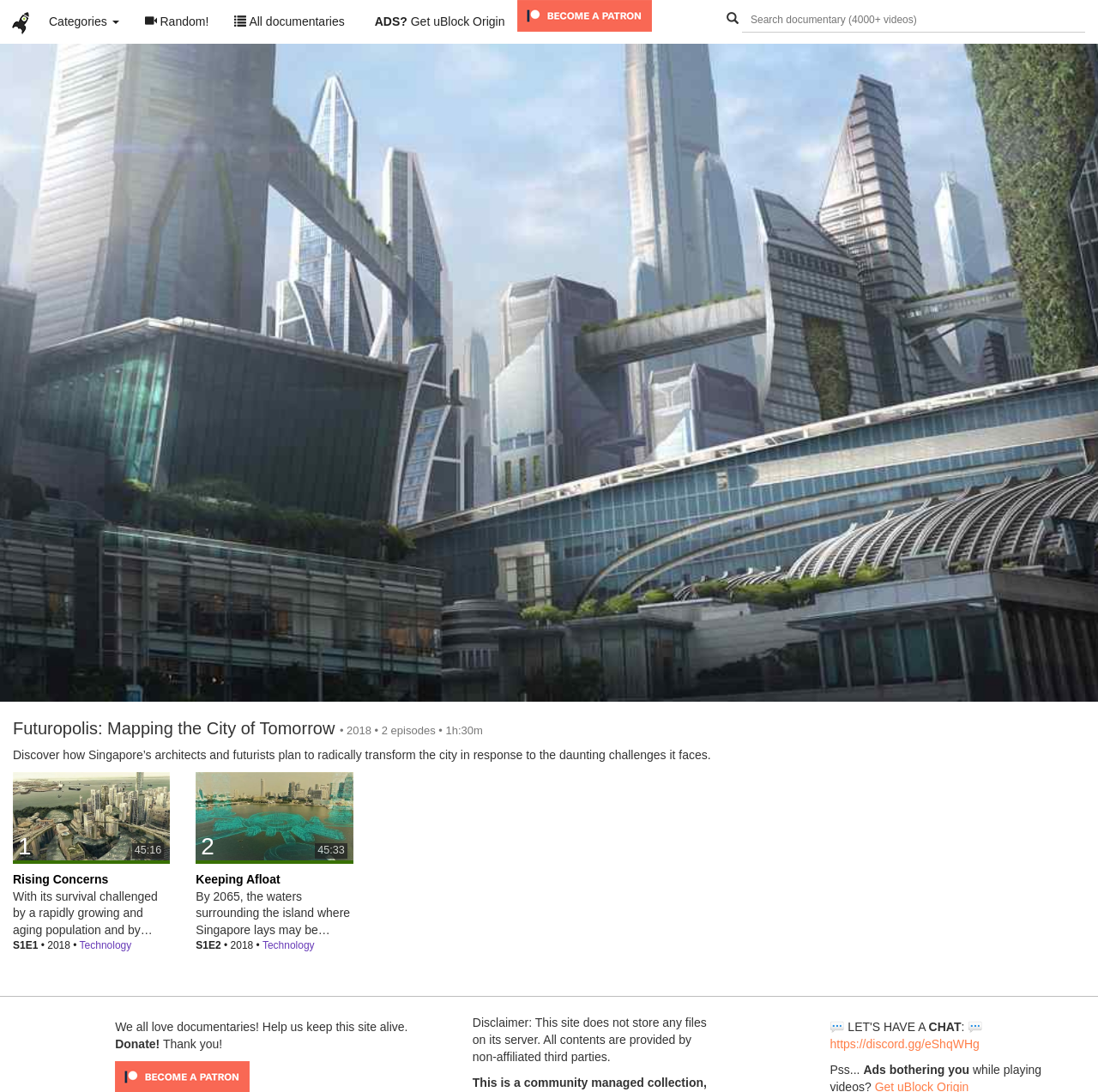Bounding box coordinates are specified in the format (top-left x, top-left y, bottom-right x, bottom-right y). All values are floating point numbers bounded between 0 and 1. Please provide the bounding box coordinate of the region this sentence describes: ADS? Get uBlock Origin

[0.329, 0.0, 0.471, 0.039]